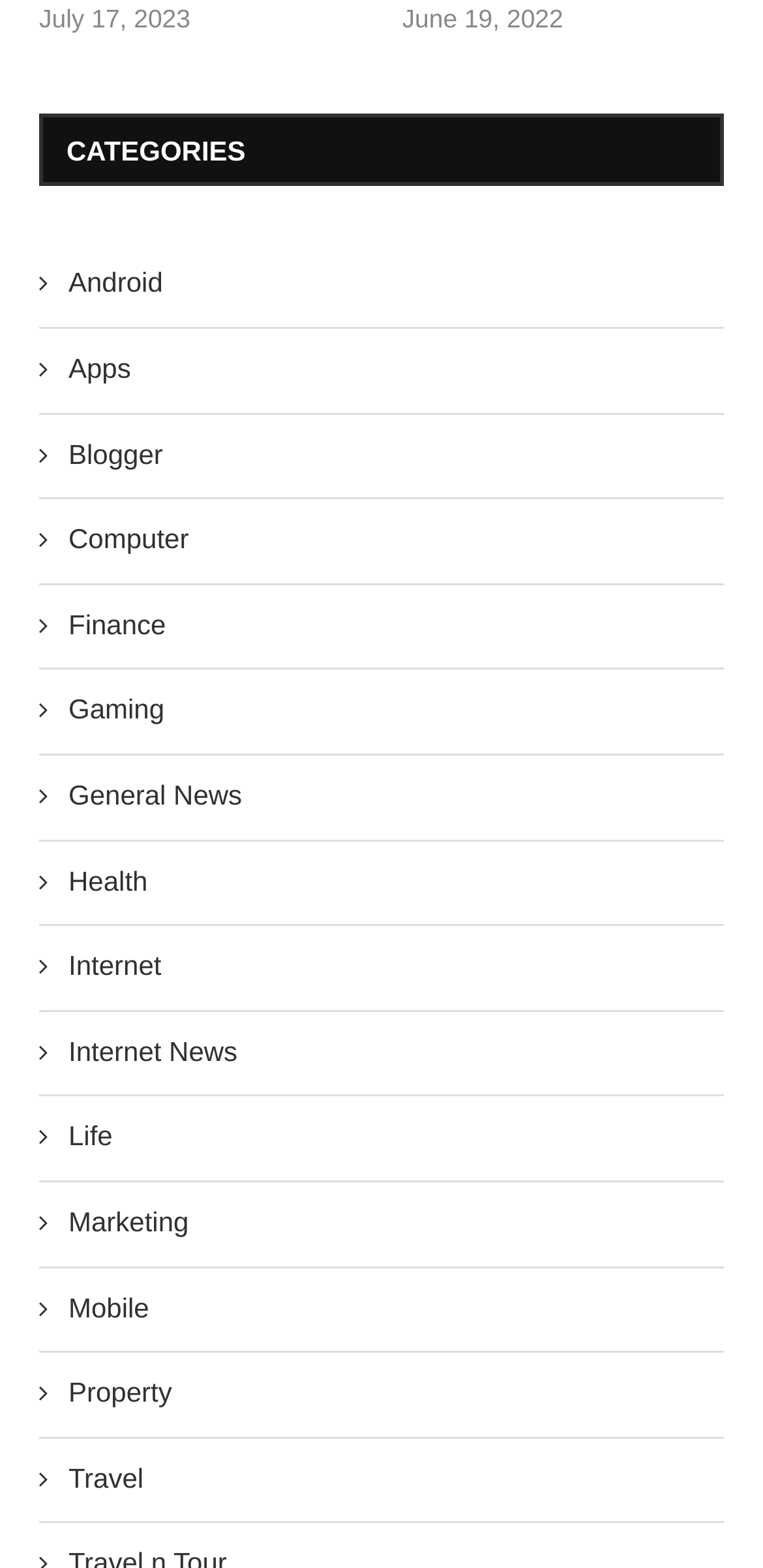Provide the bounding box coordinates of the HTML element this sentence describes: "Blogger". The bounding box coordinates consist of four float numbers between 0 and 1, i.e., [left, top, right, bottom].

[0.051, 0.278, 0.944, 0.302]